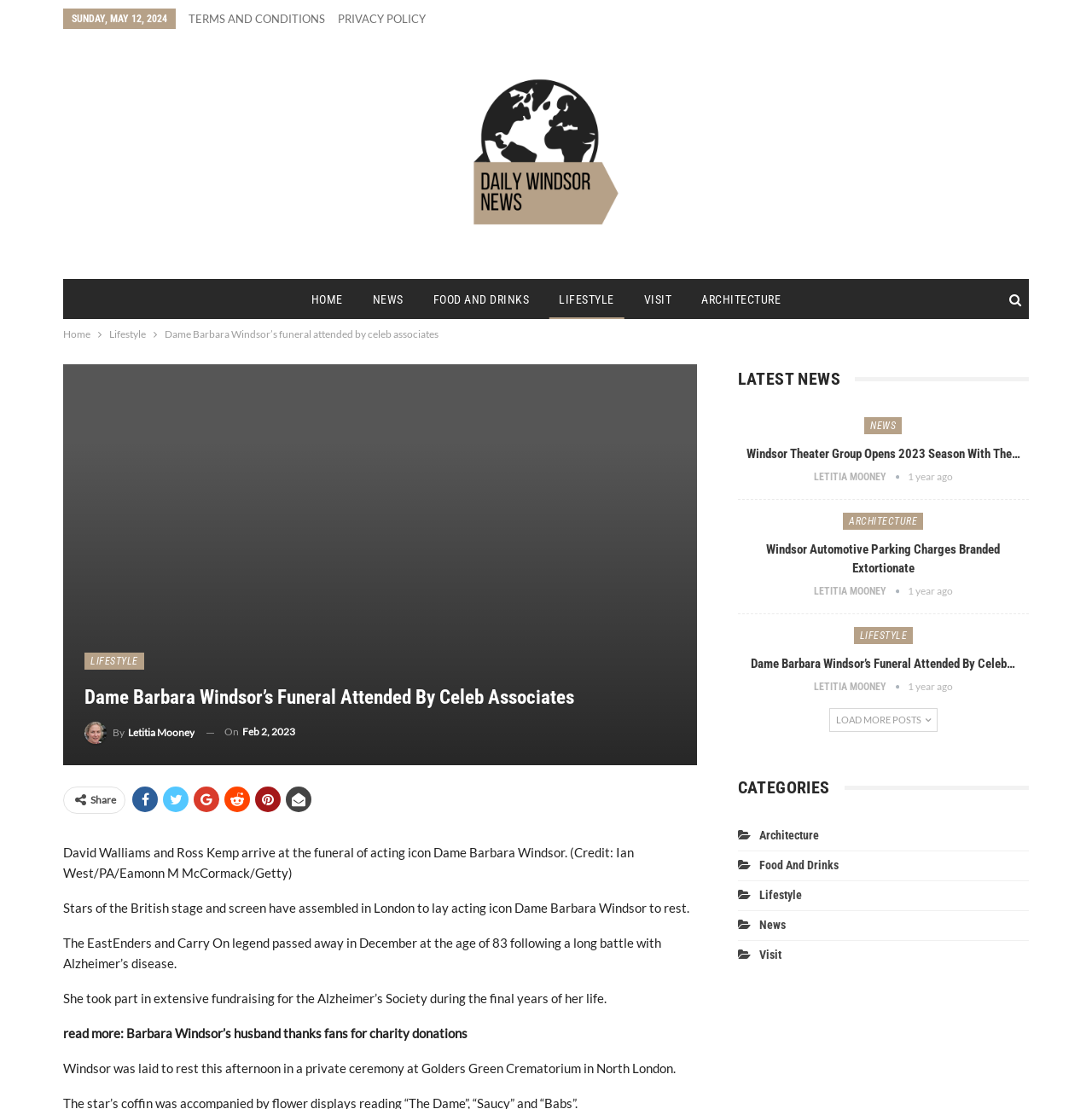Find the bounding box coordinates for the area that must be clicked to perform this action: "Click on the 'HOME' link".

[0.276, 0.252, 0.323, 0.288]